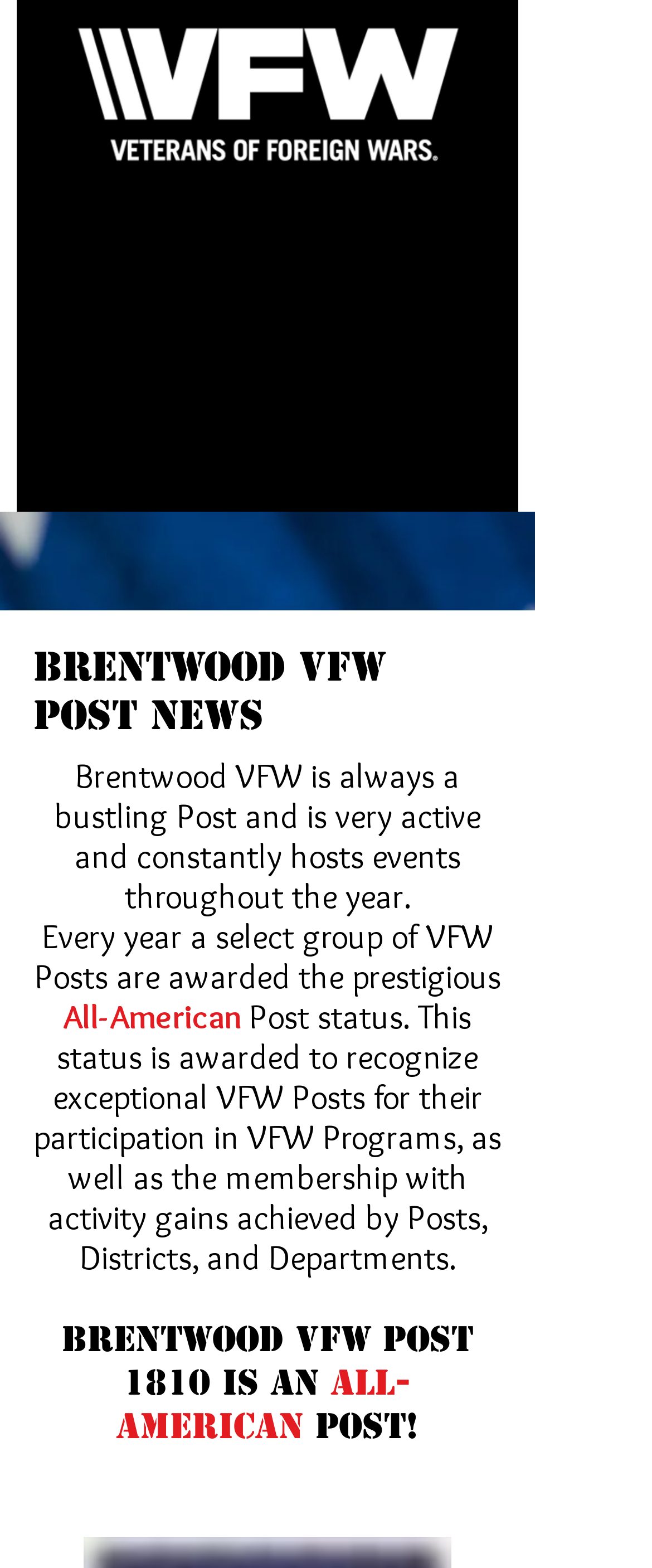Please determine the bounding box coordinates for the UI element described here. Use the format (top-left x, top-left y, bottom-right x, bottom-right y) with values bounded between 0 and 1: aria-label="Open navigation menu"

[0.679, 0.011, 0.782, 0.053]